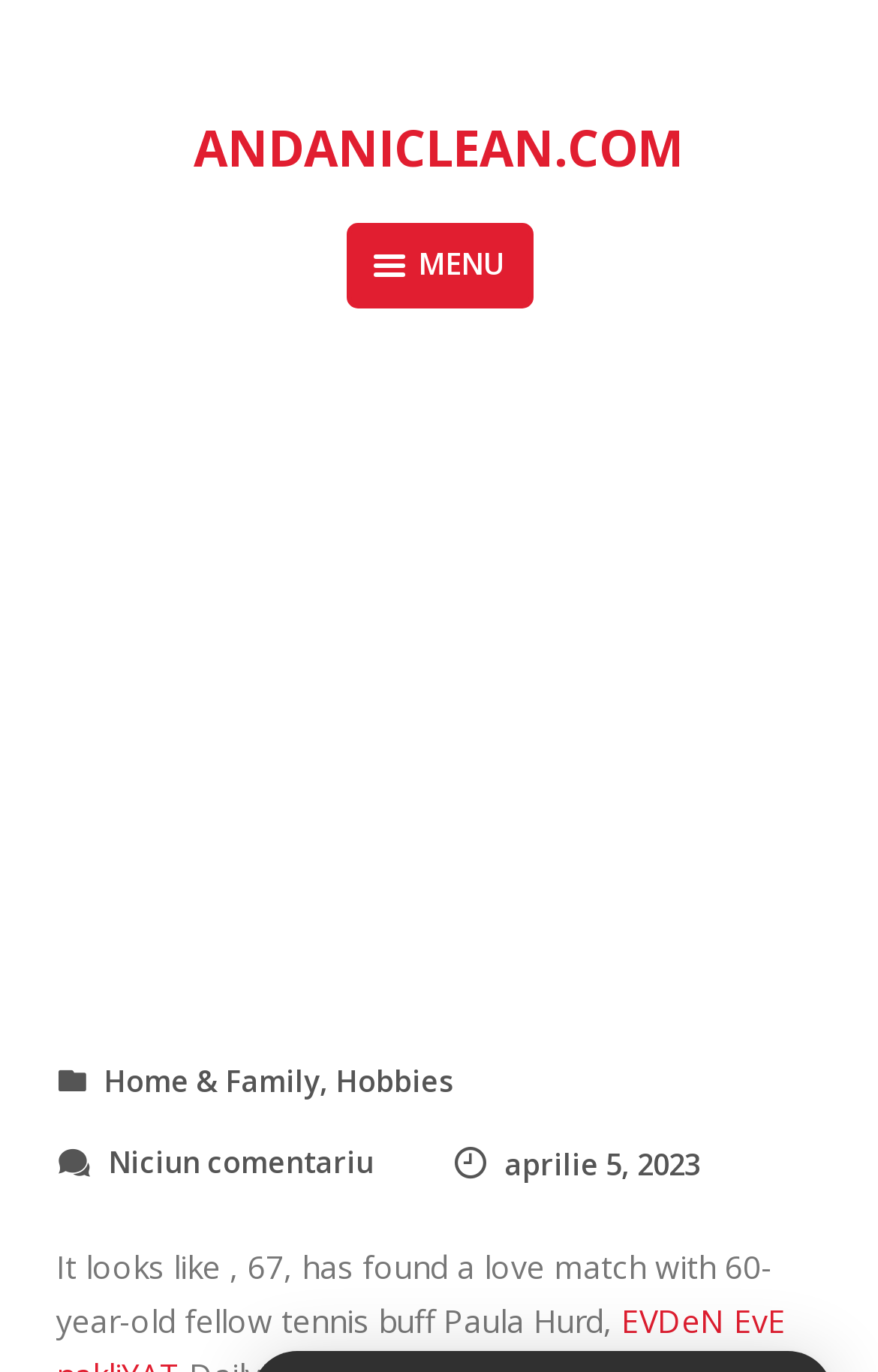Please locate and generate the primary heading on this webpage.

EXCLUSIVE: Bill Gates finds love again – we reveal mystery woman